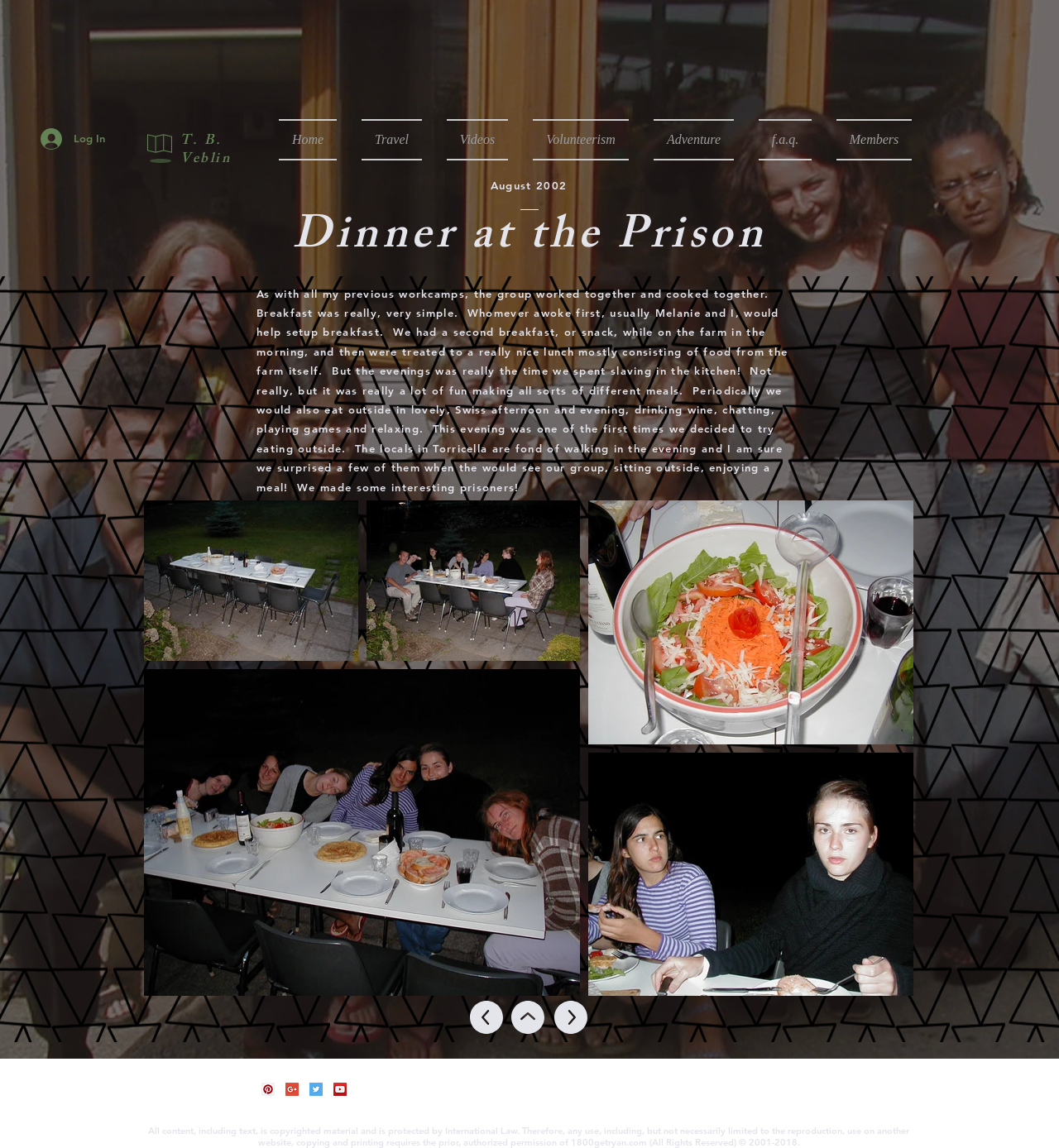What is the main activity described in the webpage?
Look at the image and provide a short answer using one word or a phrase.

Cooking